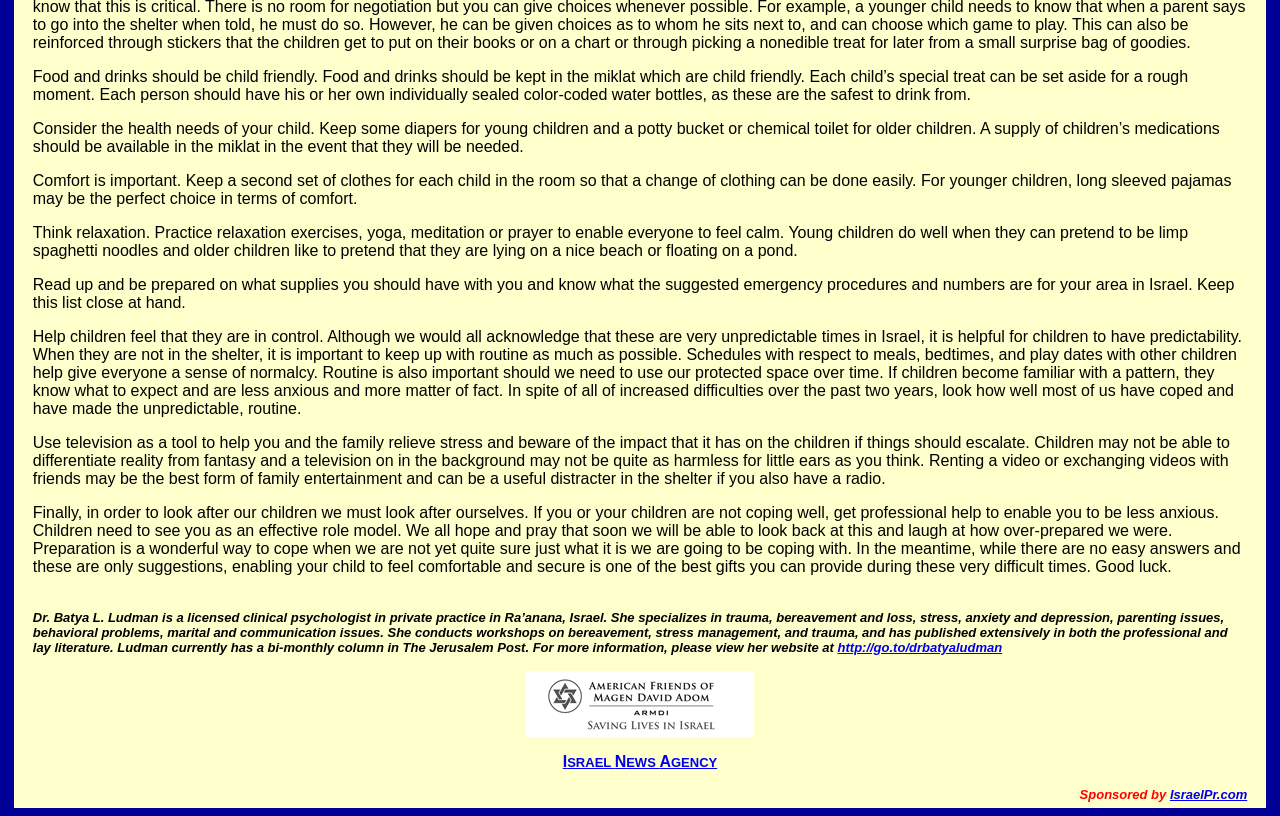Identify the bounding box for the UI element described as: "IsraelPr.com". Ensure the coordinates are four float numbers between 0 and 1, formatted as [left, top, right, bottom].

[0.914, 0.964, 0.974, 0.983]